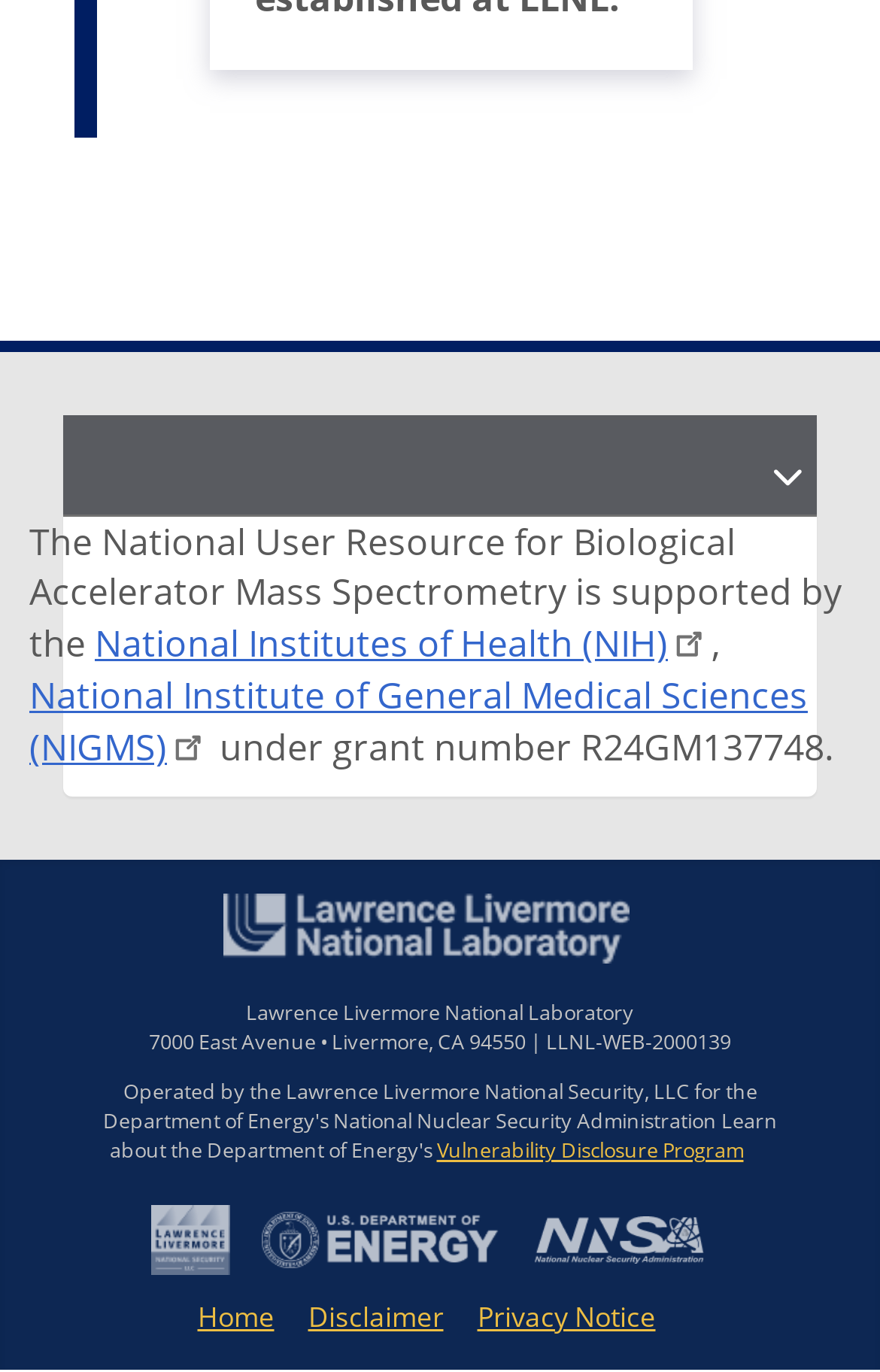Pinpoint the bounding box coordinates of the element to be clicked to execute the instruction: "Visit the National Institutes of Health website".

[0.108, 0.451, 0.759, 0.487]